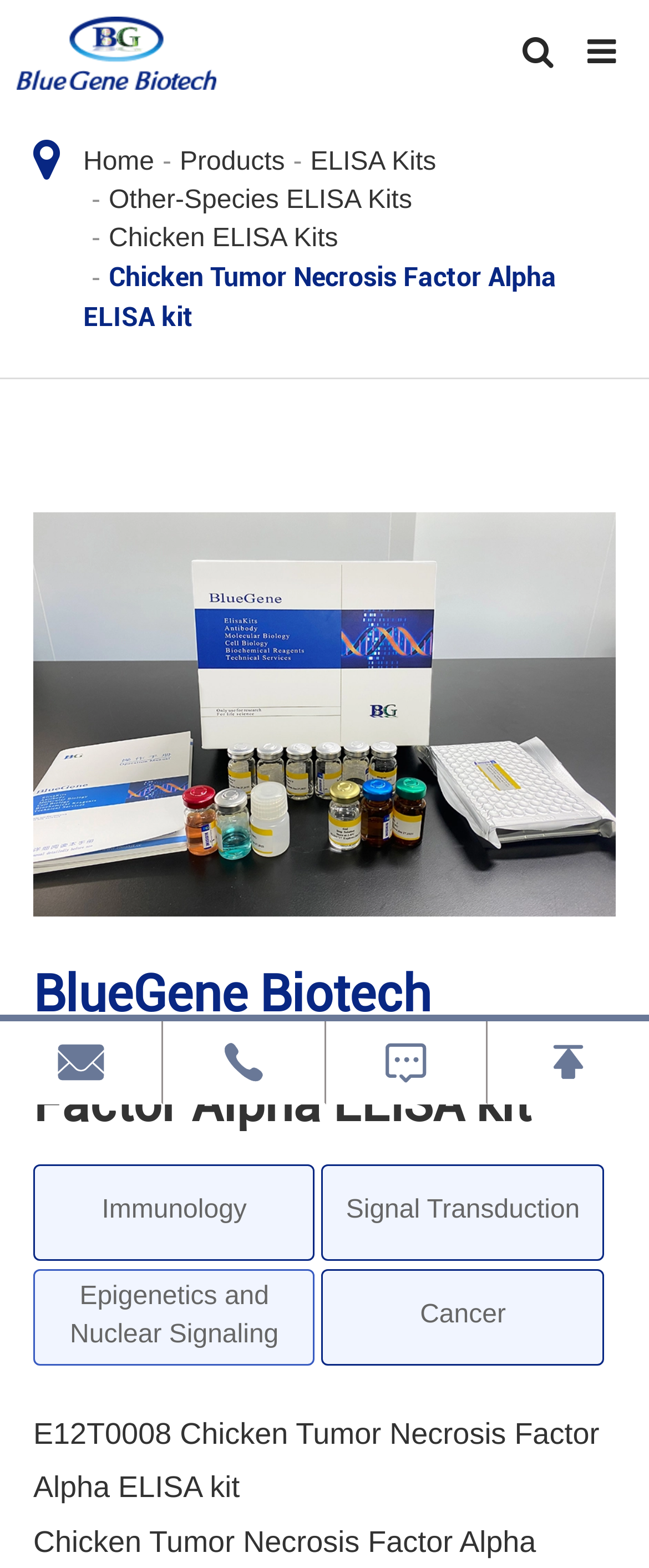How many social media links are present at the bottom of the webpage?
Please answer the question as detailed as possible based on the image.

There are four social media links present at the bottom of the webpage, represented by the icons '', '', '', and ''.